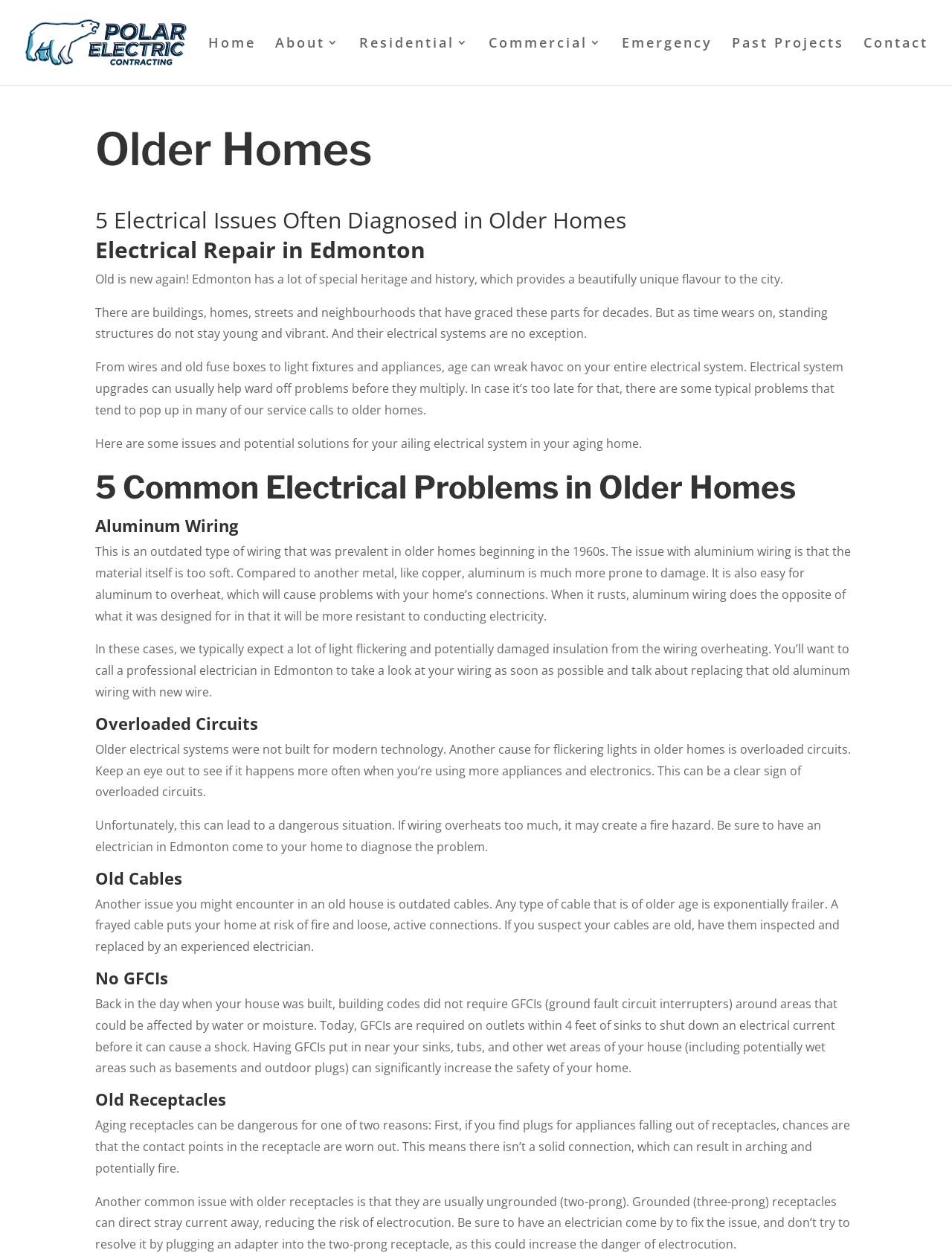Please specify the bounding box coordinates of the clickable region necessary for completing the following instruction: "Click the 'Contact' link". The coordinates must consist of four float numbers between 0 and 1, i.e., [left, top, right, bottom].

[0.907, 0.03, 0.975, 0.068]